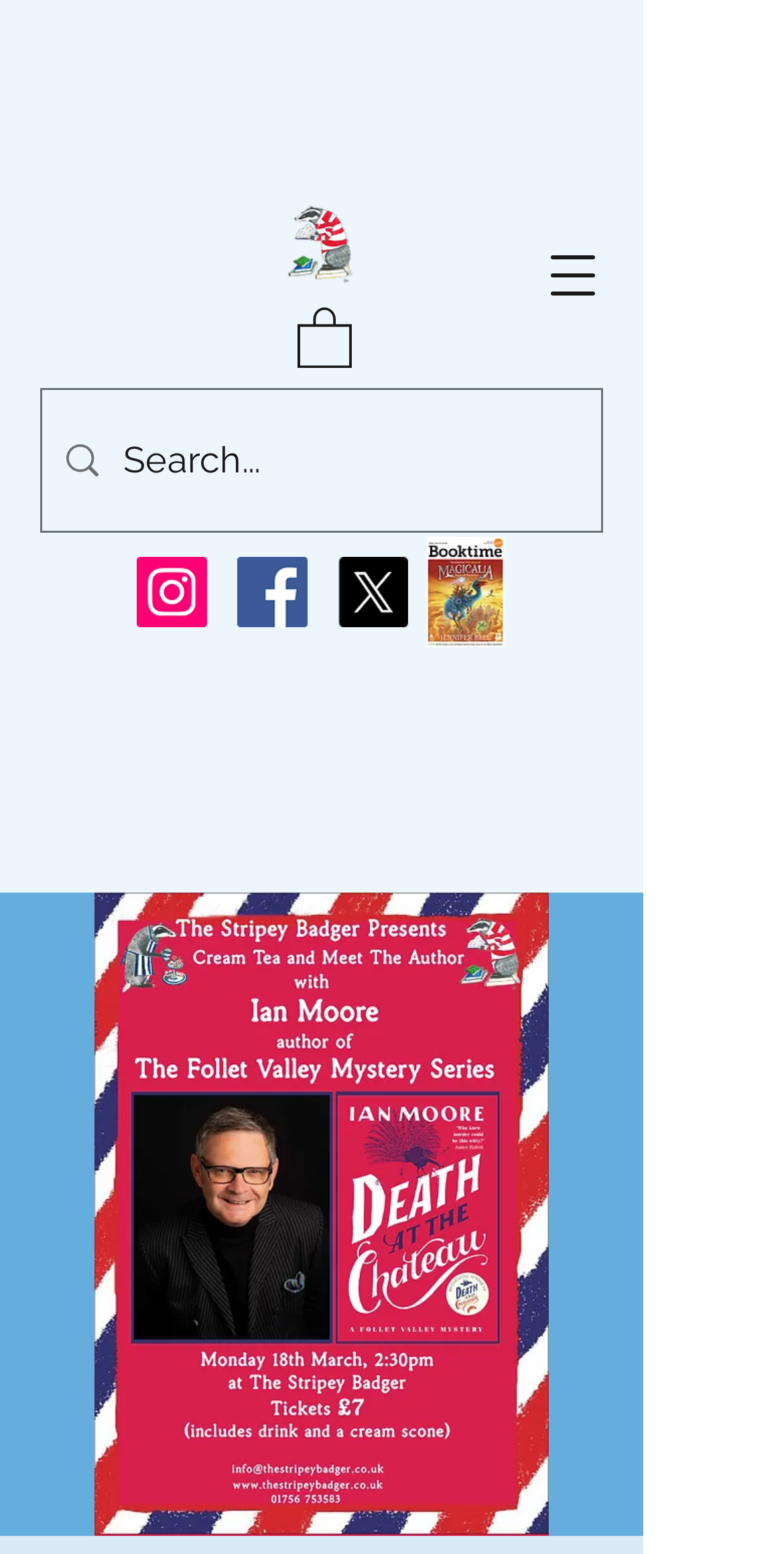Your task is to find and give the main heading text of the webpage.

Cream Tea and Meet The Author with Ian Moore